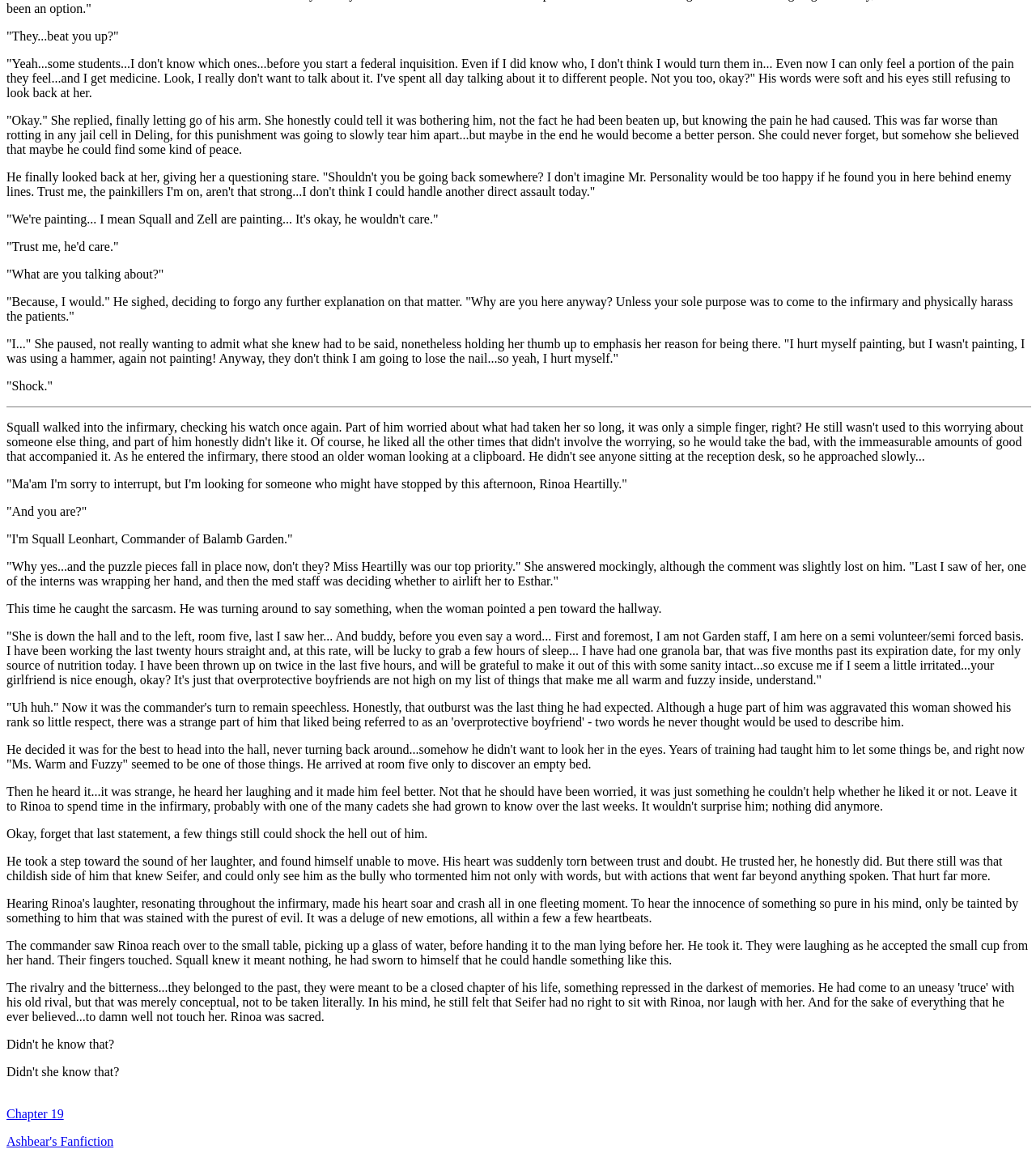Please give a one-word or short phrase response to the following question: 
What is Rinoa's condition?

Injured hand